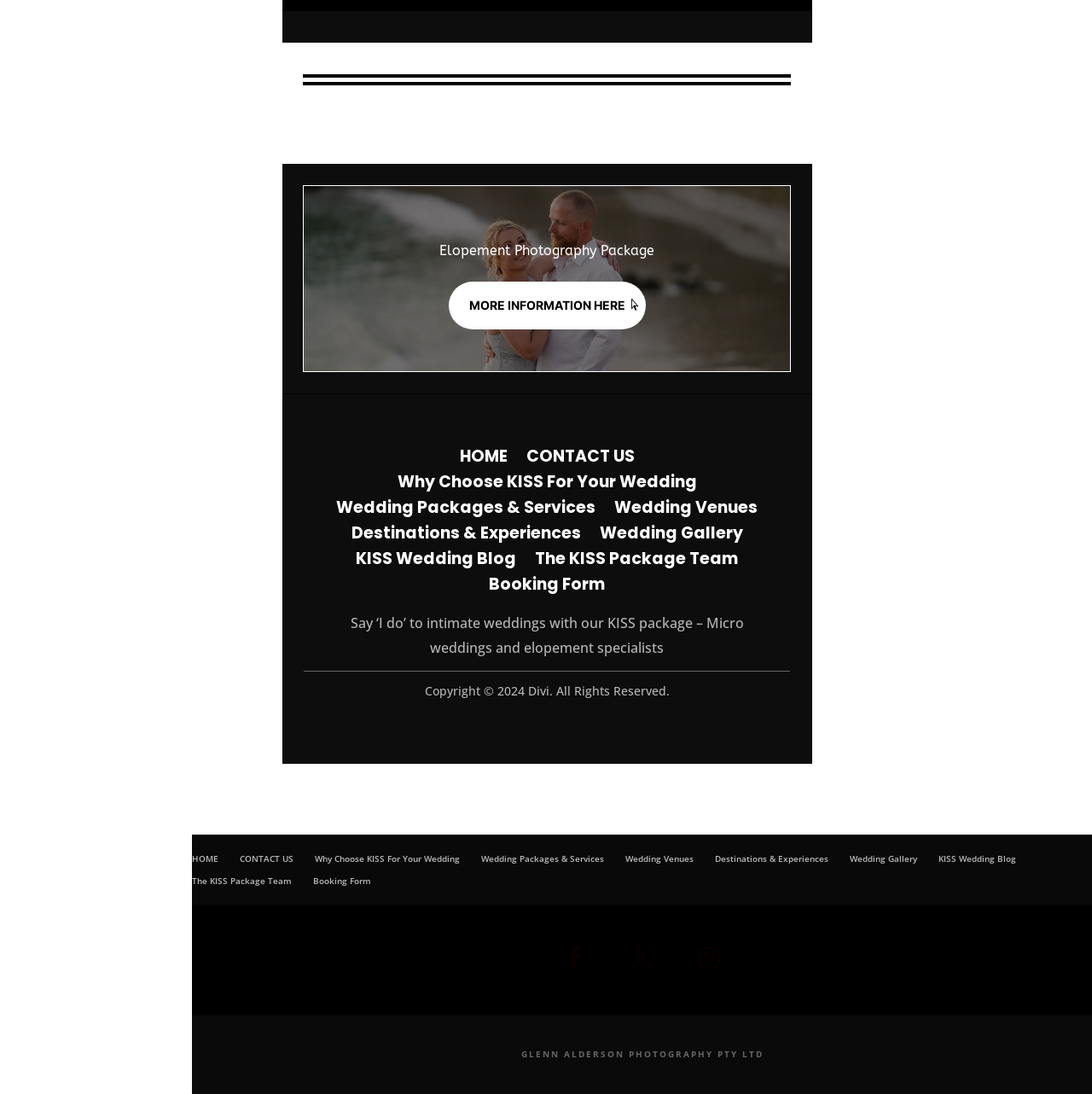Answer the question below with a single word or a brief phrase: 
How many social media links are there at the bottom of the page?

3